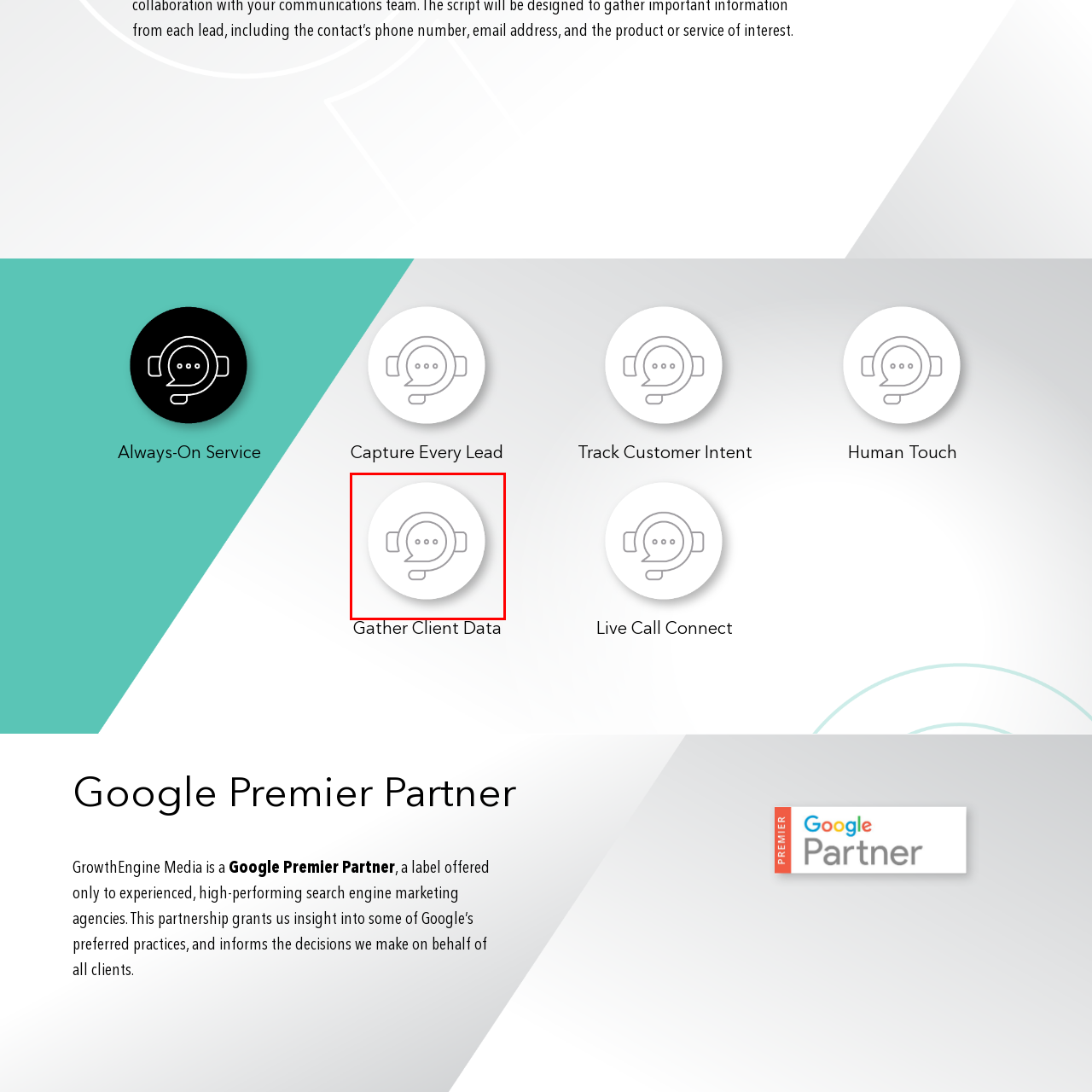Inspect the image surrounded by the red border and give a one-word or phrase answer to the question:
What is the style of the icon design?

monochromatic